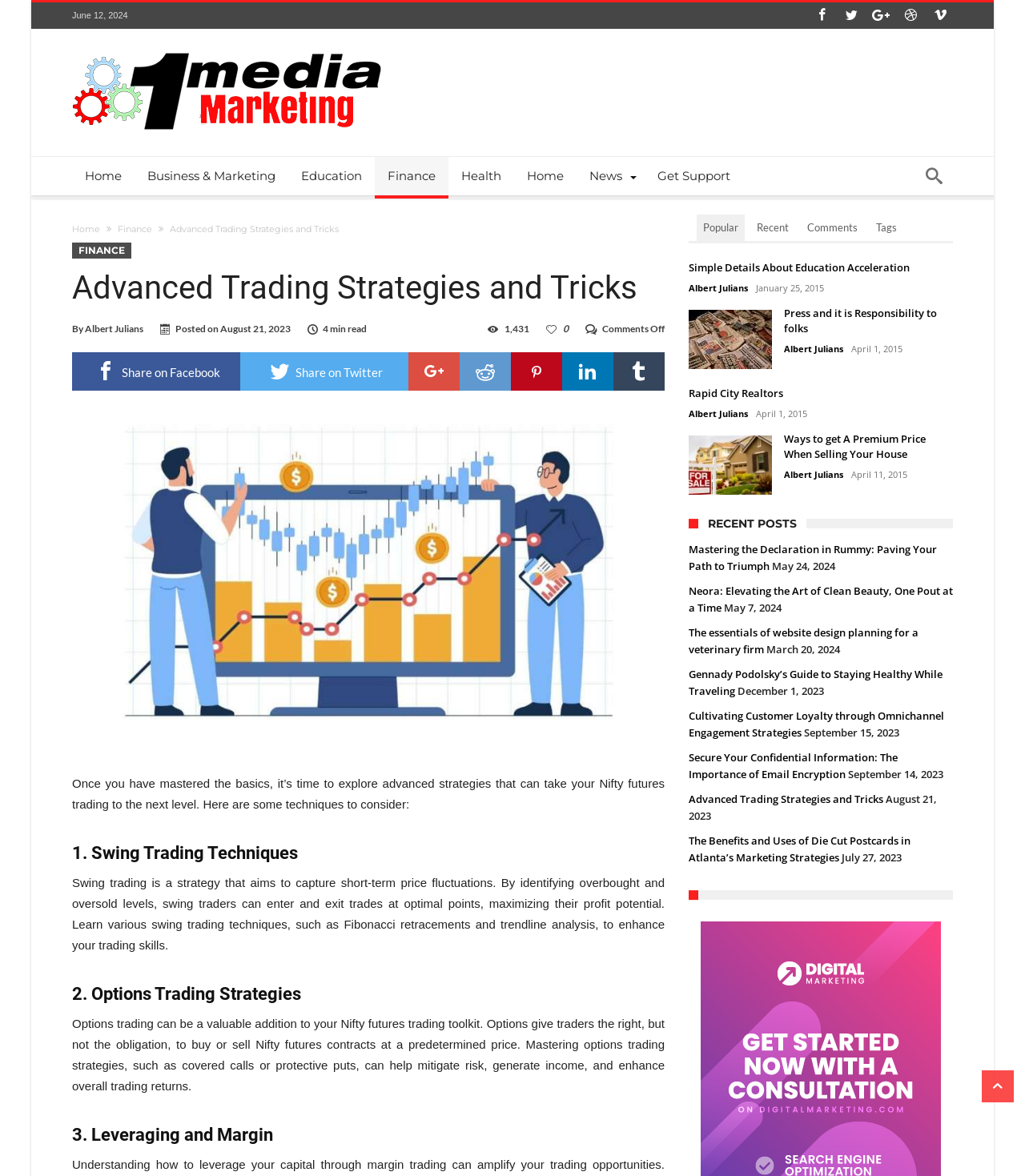Identify the bounding box coordinates of the region that needs to be clicked to carry out this instruction: "Read the article 'Advanced Trading Strategies and Tricks'". Provide these coordinates as four float numbers ranging from 0 to 1, i.e., [left, top, right, bottom].

[0.166, 0.19, 0.33, 0.199]